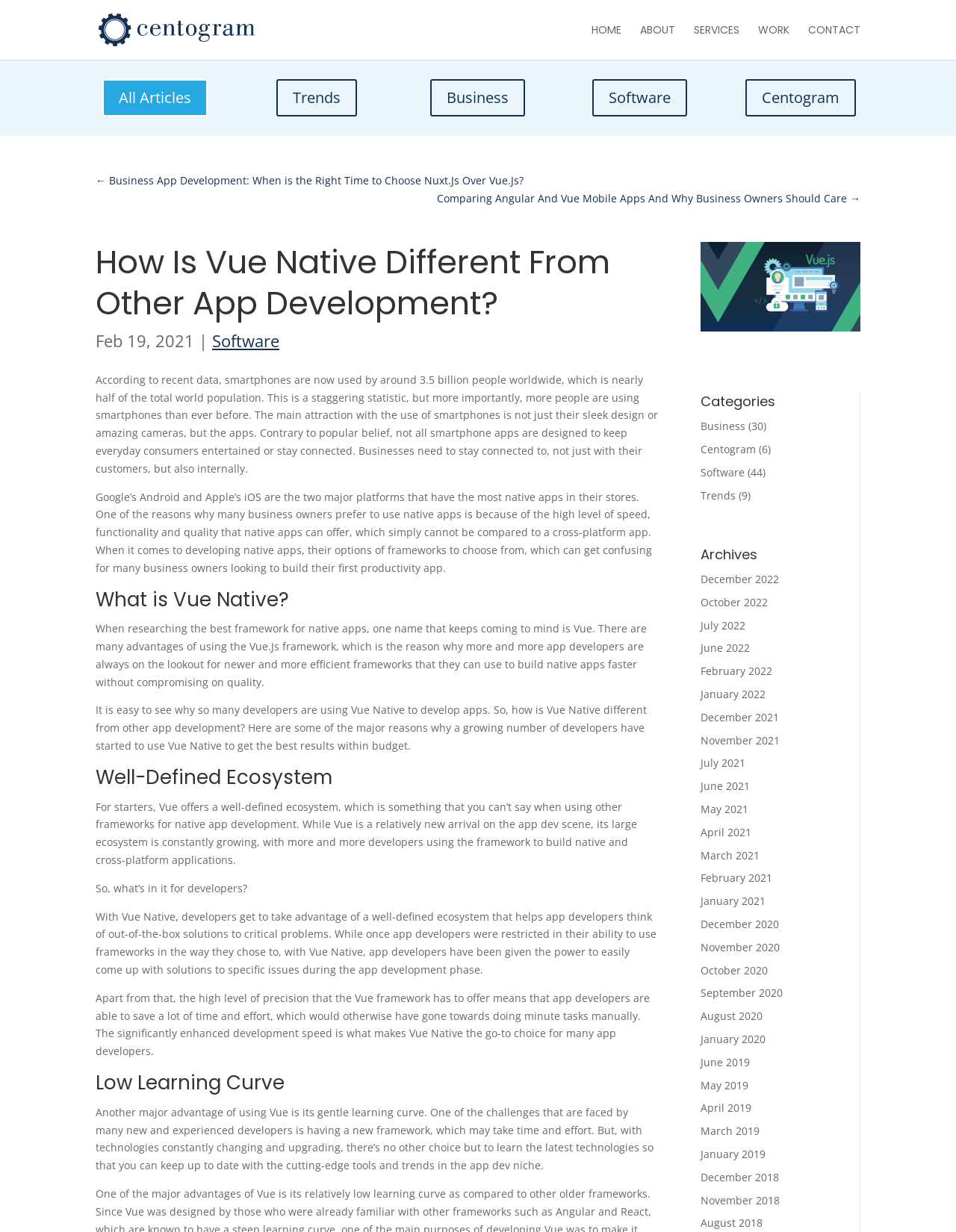What is the name of the framework mentioned in the article?
Could you answer the question in a detailed manner, providing as much information as possible?

The article mentions 'When researching the best framework for native apps, one name that keeps coming to mind is Vue.' which indicates that Vue is the framework being discussed.